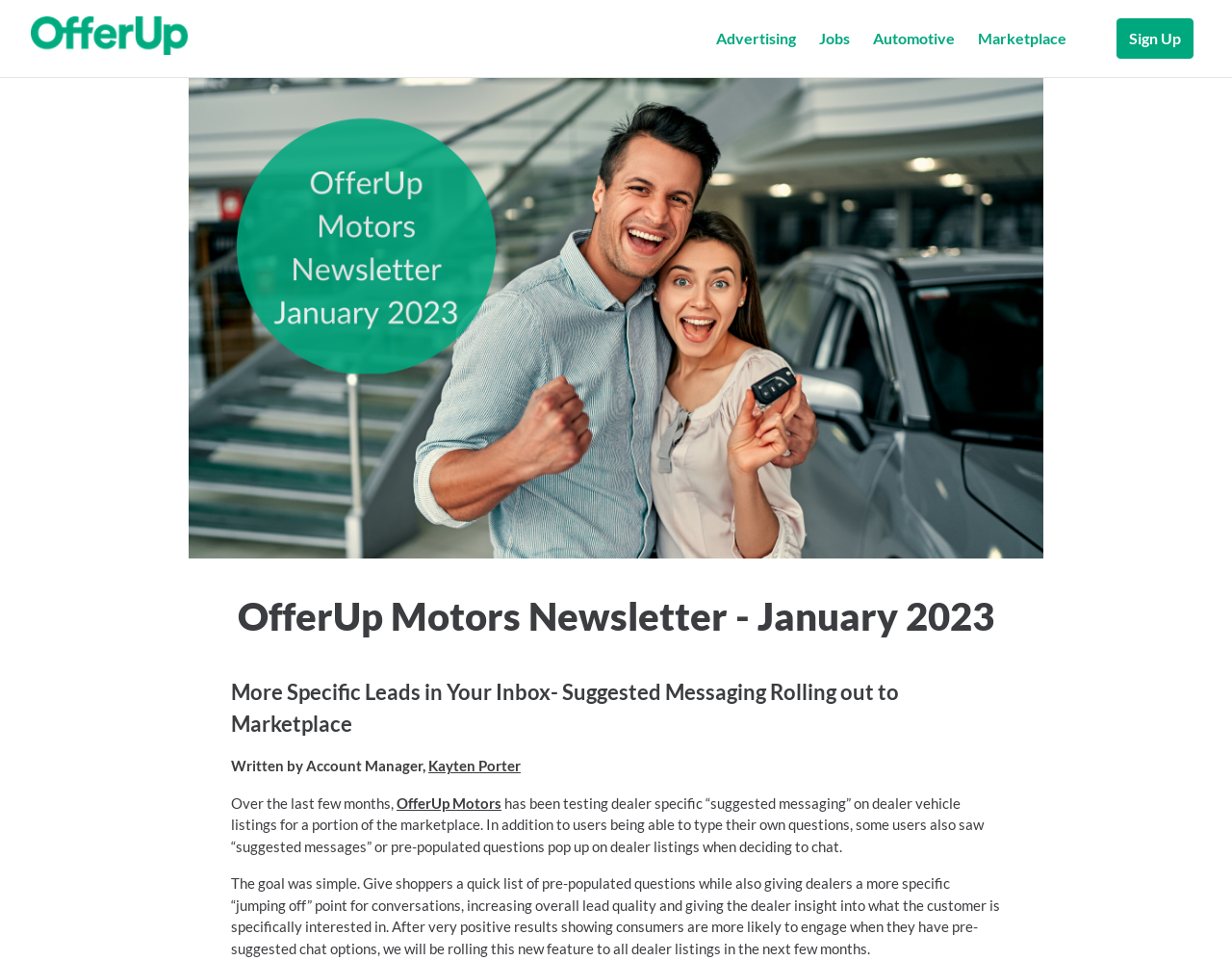Provide your answer in one word or a succinct phrase for the question: 
What is the goal of the suggested messaging feature?

Increase lead quality